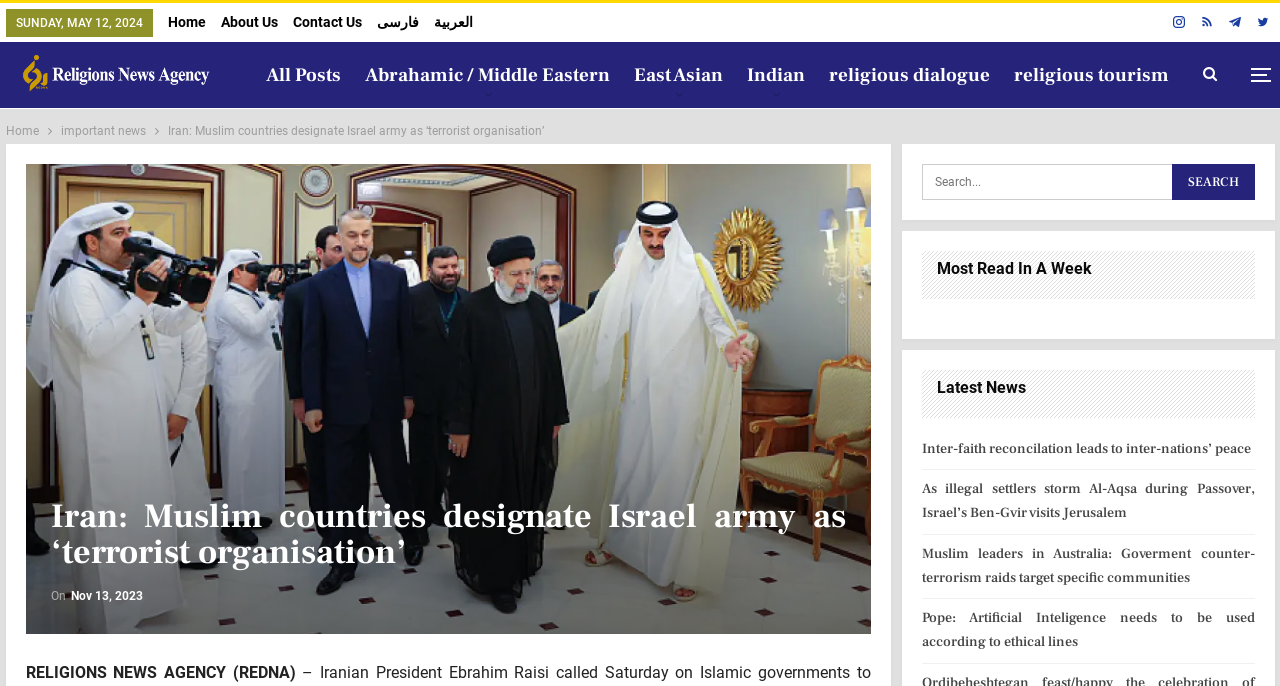Consider the image and give a detailed and elaborate answer to the question: 
What is the name of the news agency?

I found the name of the news agency by looking at the StaticText element within the generic element with the text 'Iran: Muslim countries designate Israel army as ‘terrorist organisation’'. The StaticText element contains the text 'RELIGIONS NEWS AGENCY (REDNA)'.